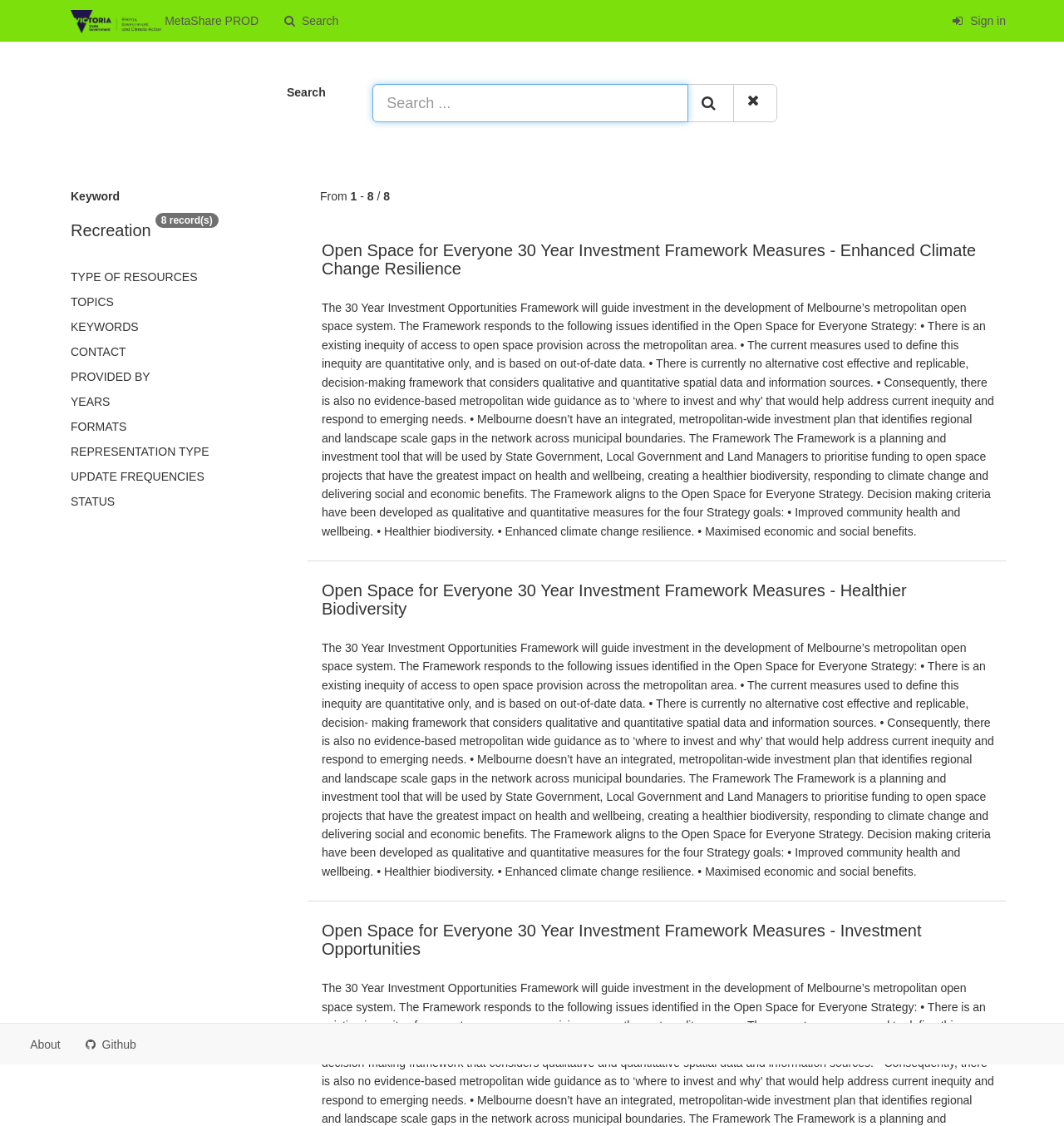Pinpoint the bounding box coordinates of the area that should be clicked to complete the following instruction: "Sign in to the system". The coordinates must be given as four float numbers between 0 and 1, i.e., [left, top, right, bottom].

[0.883, 0.0, 0.957, 0.037]